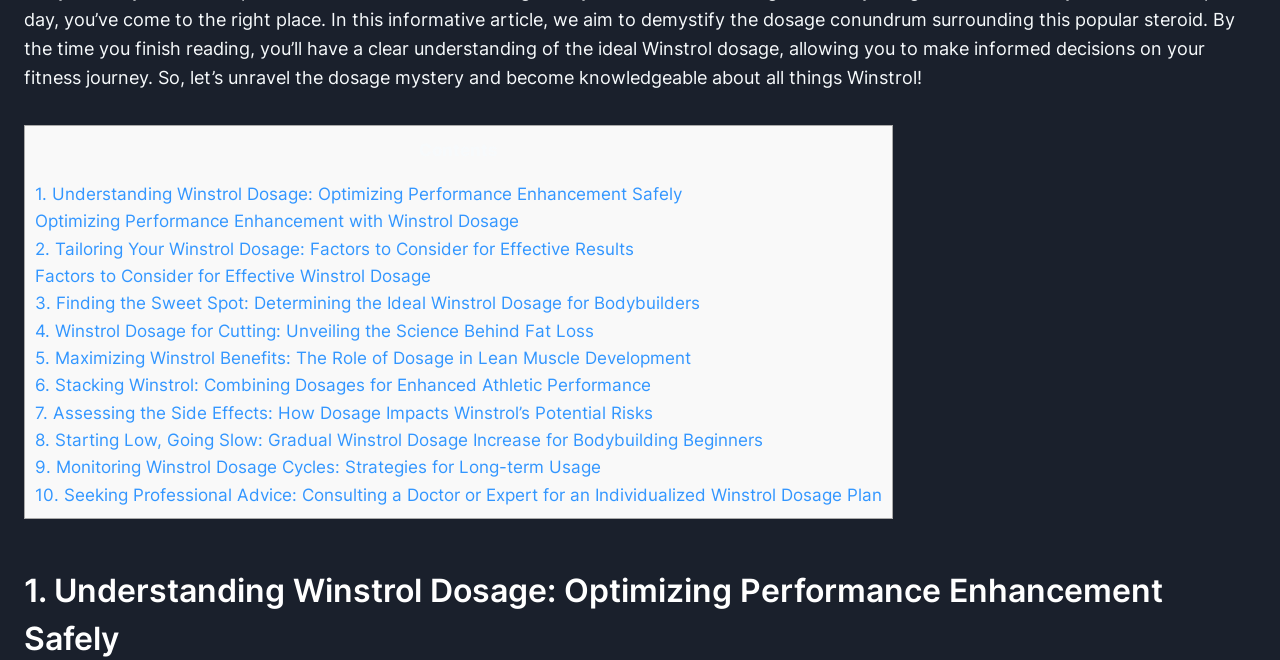Kindly provide the bounding box coordinates of the section you need to click on to fulfill the given instruction: "Assess the side effects of Winstrol dosage".

[0.027, 0.609, 0.51, 0.641]